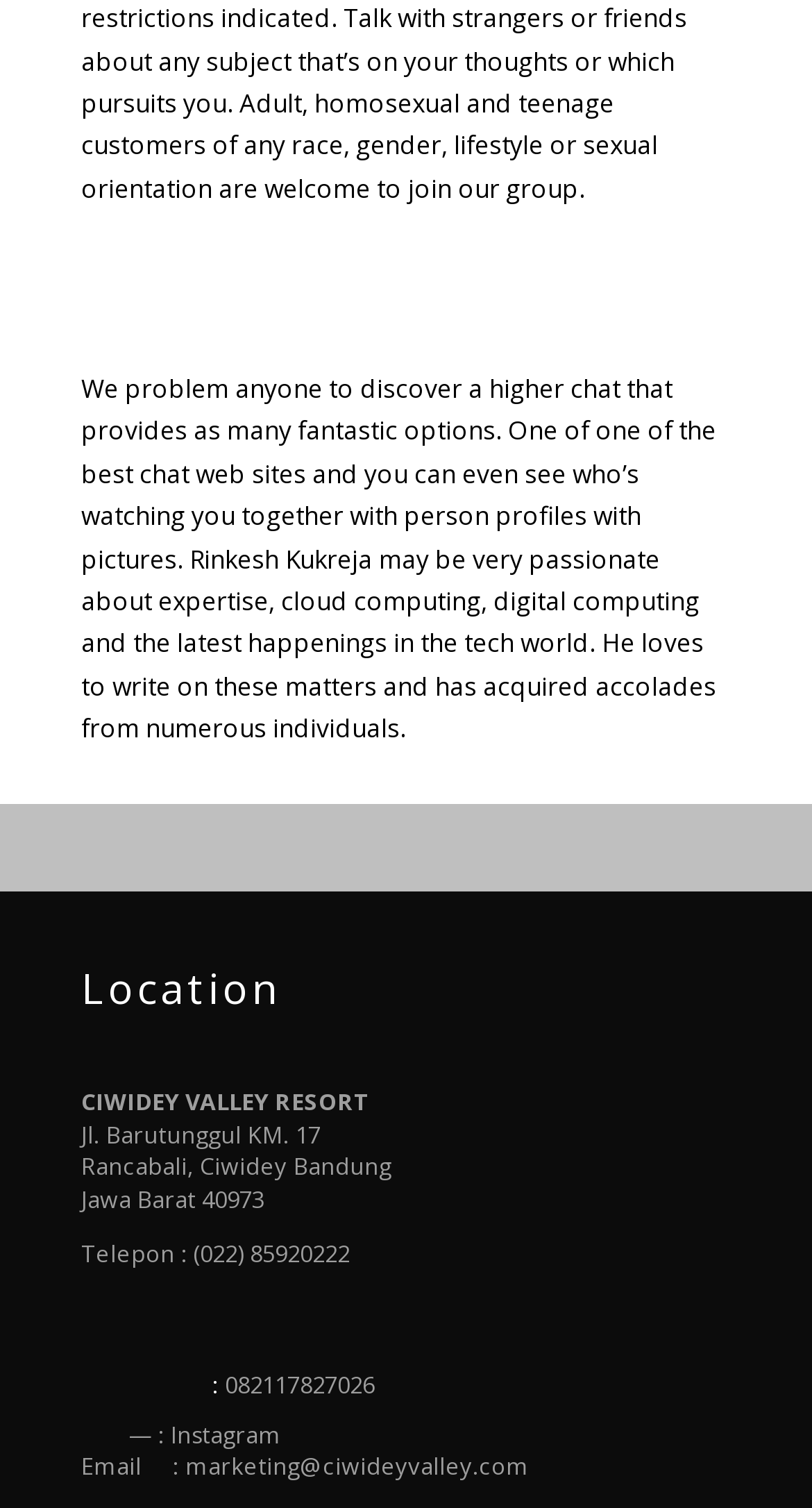What is the phone number of the resort?
Based on the screenshot, provide a one-word or short-phrase response.

(022) 85920222